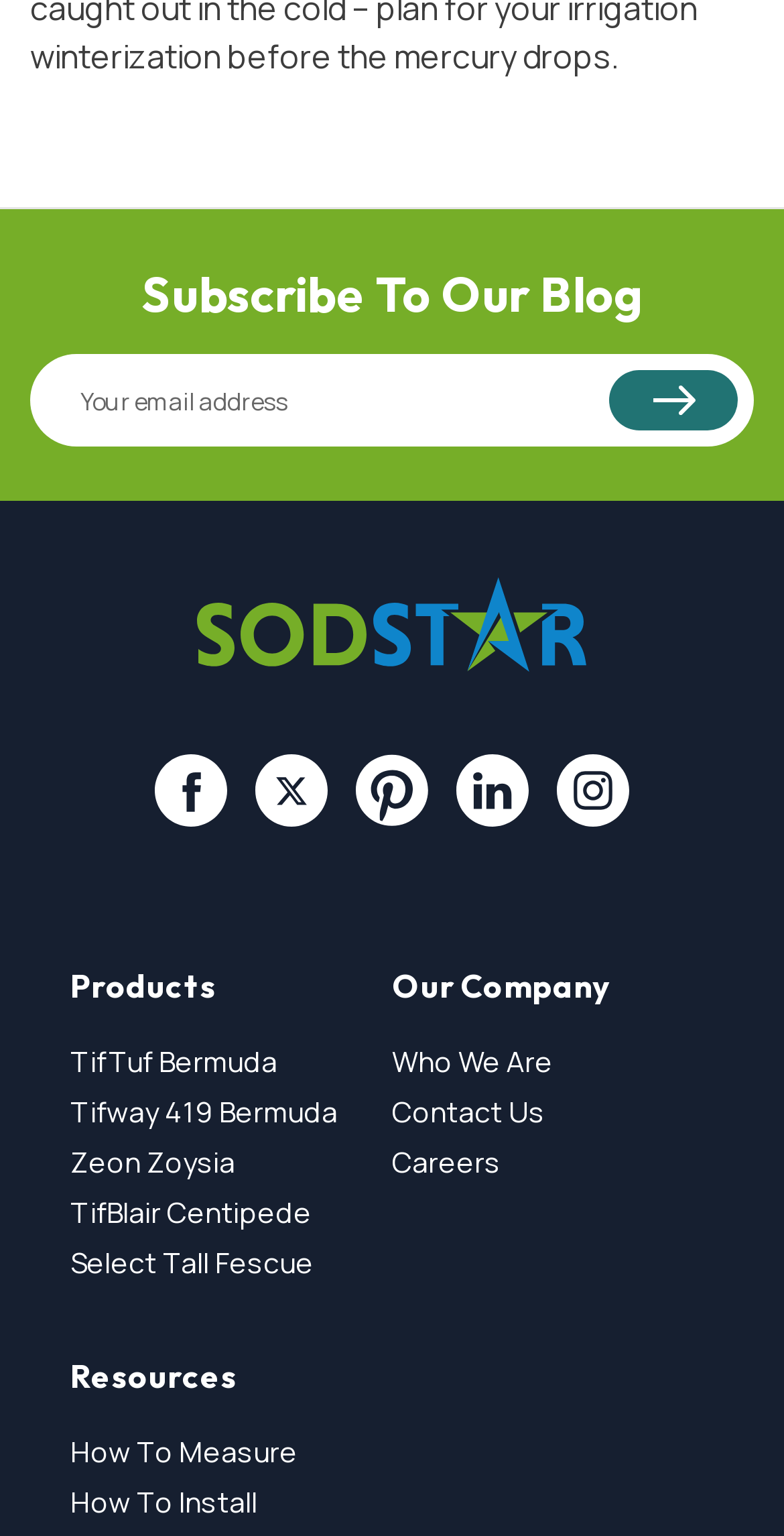Please find the bounding box coordinates of the element that needs to be clicked to perform the following instruction: "Read about How To Measure". The bounding box coordinates should be four float numbers between 0 and 1, represented as [left, top, right, bottom].

[0.09, 0.932, 0.379, 0.957]